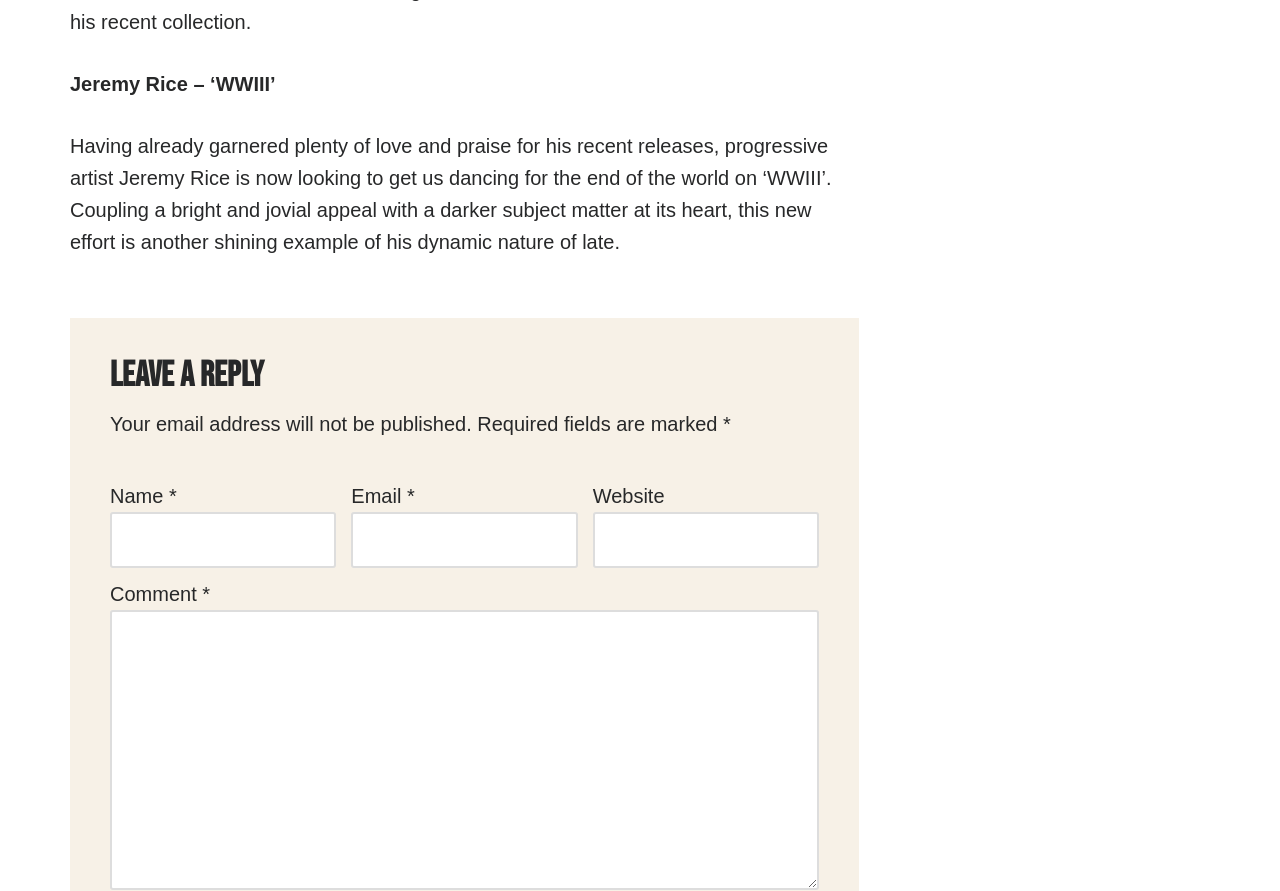Provide a brief response to the question using a single word or phrase: 
How many fields are required to leave a reply?

3